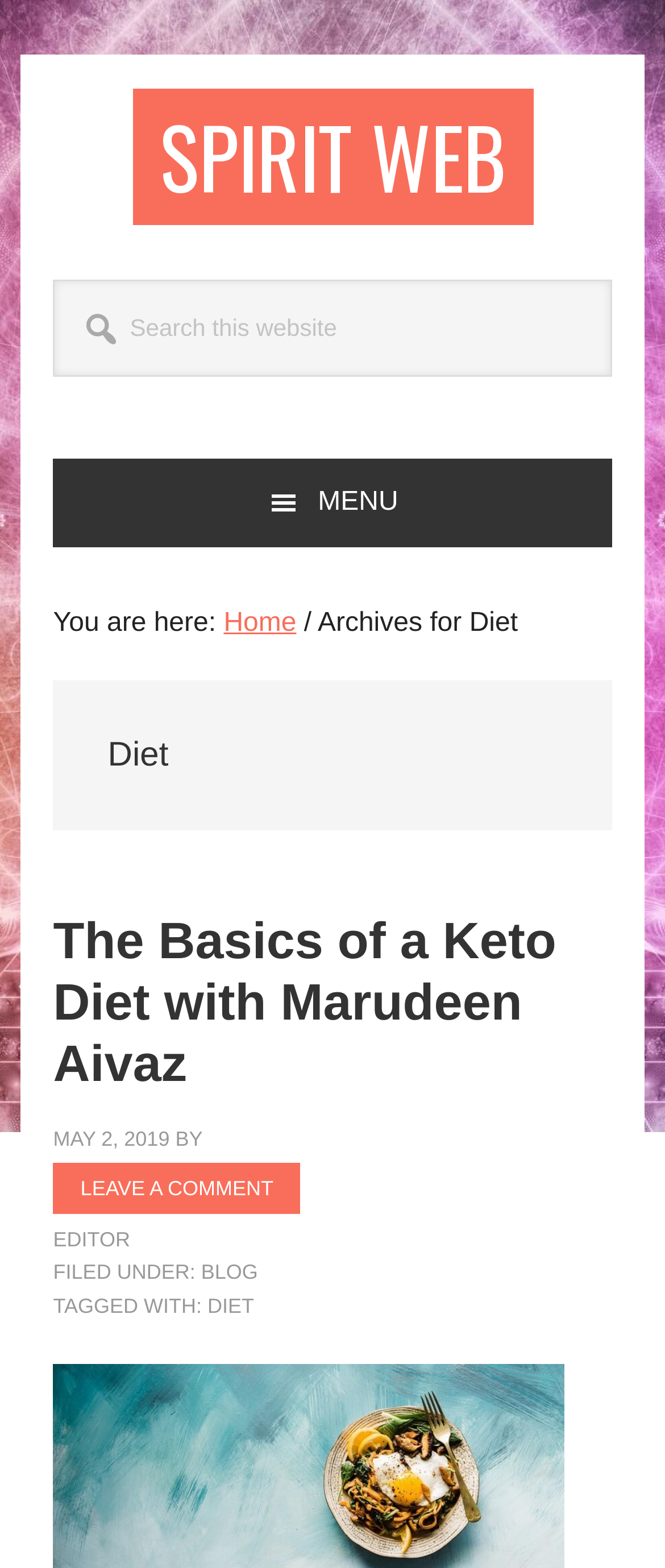Could you provide the bounding box coordinates for the portion of the screen to click to complete this instruction: "Go to SPIRIT WEB"?

[0.199, 0.057, 0.801, 0.144]